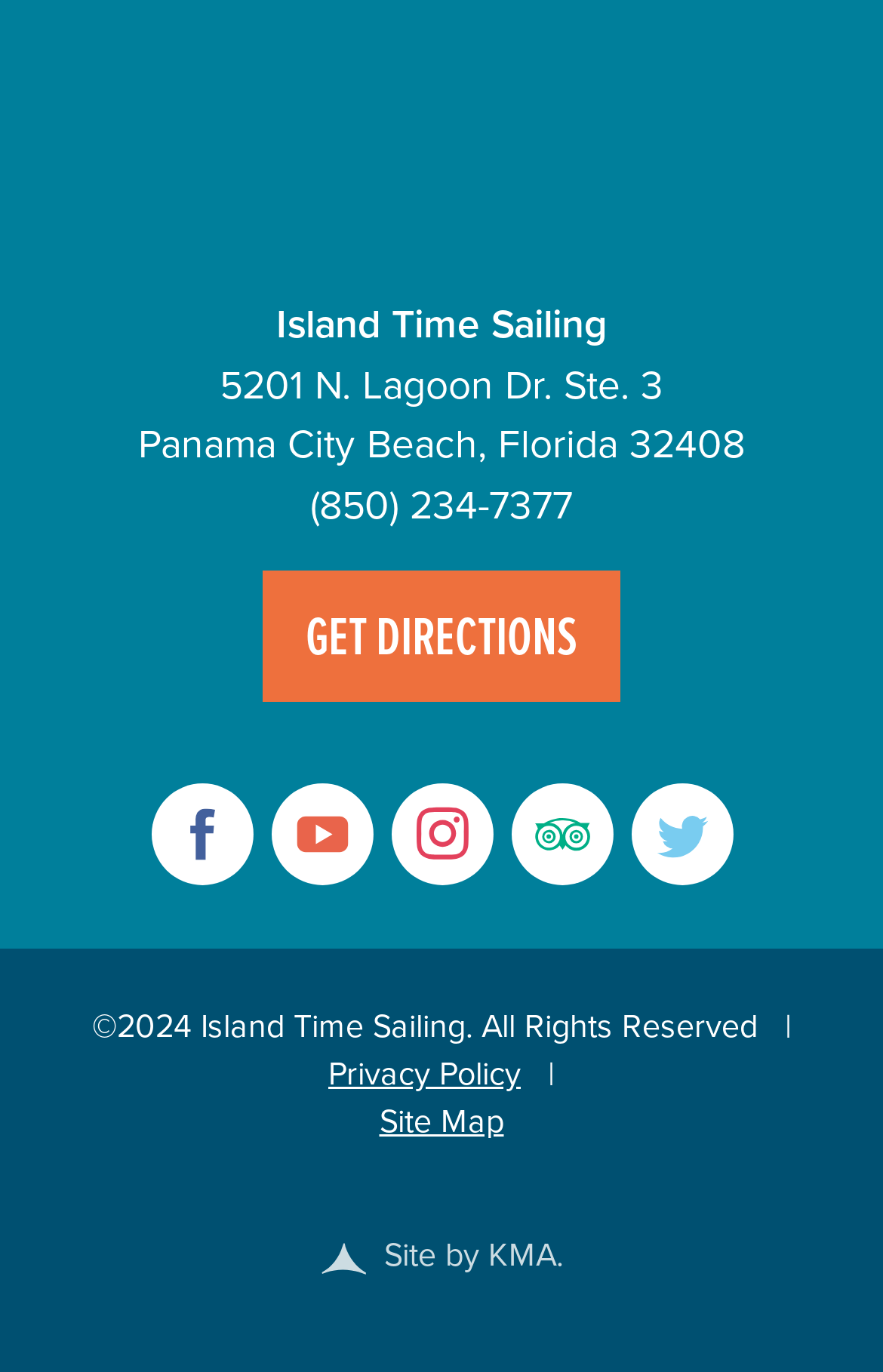Calculate the bounding box coordinates for the UI element based on the following description: "Follow on Twitter". Ensure the coordinates are four float numbers between 0 and 1, i.e., [left, top, right, bottom].

[0.714, 0.57, 0.829, 0.645]